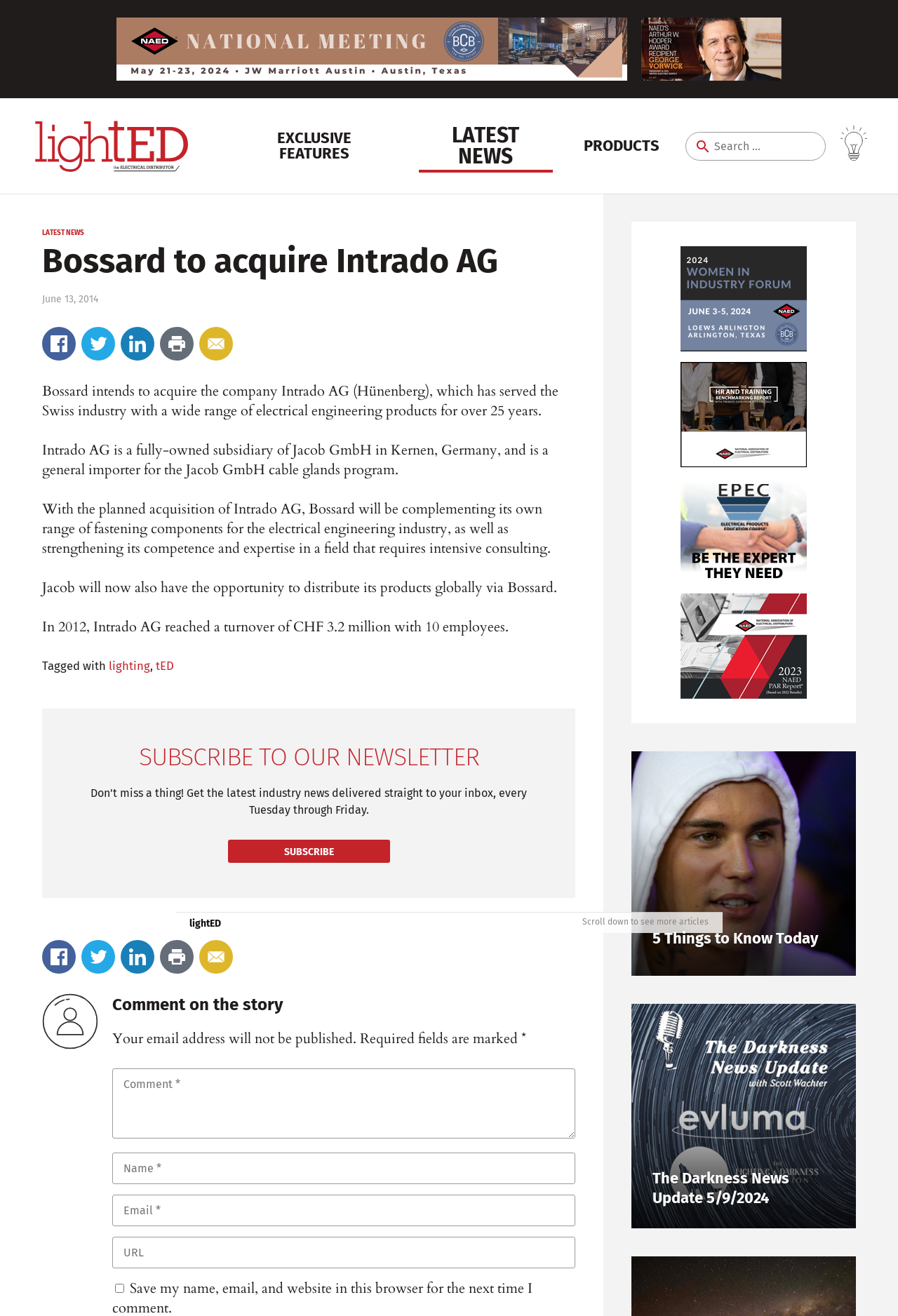Locate and extract the text of the main heading on the webpage.

Bossard to acquire Intrado AG